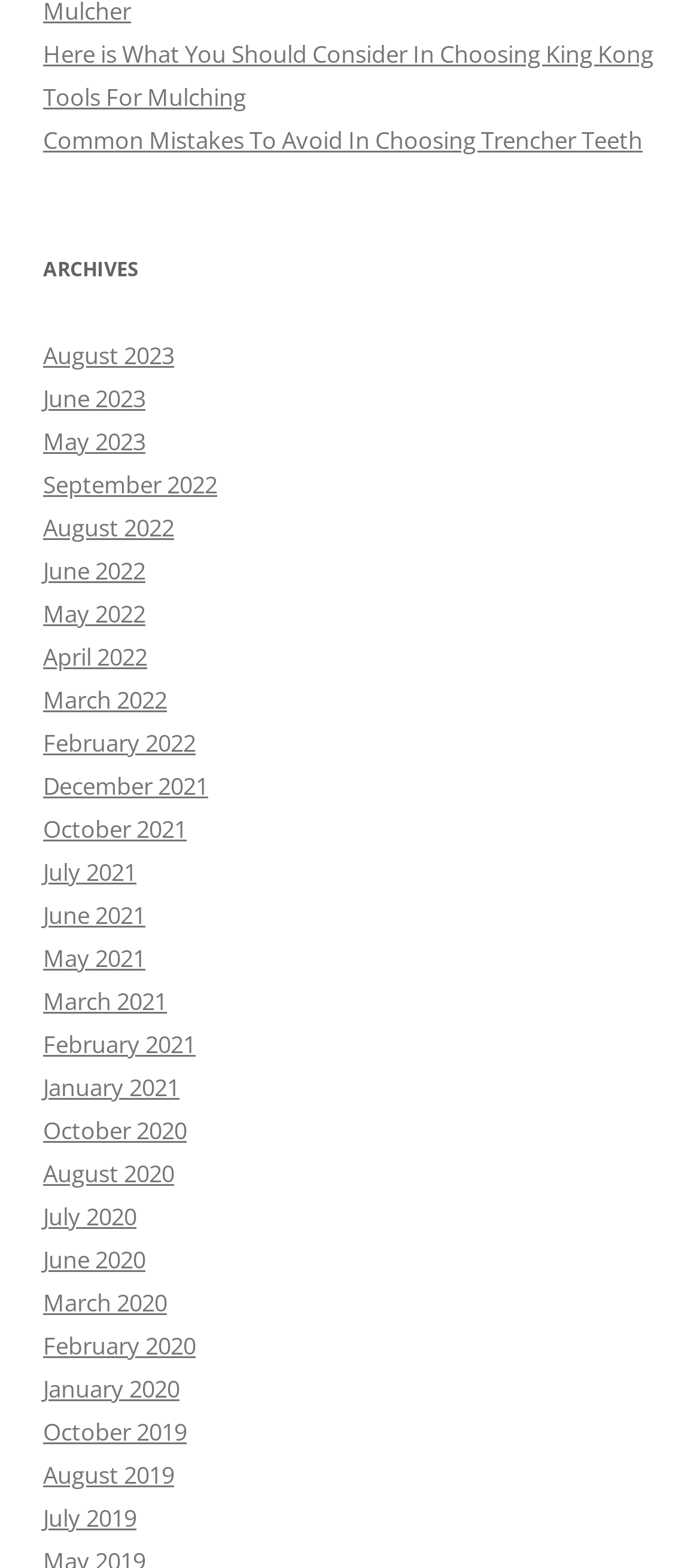Please locate the bounding box coordinates for the element that should be clicked to achieve the following instruction: "go to June 2022 archives". Ensure the coordinates are given as four float numbers between 0 and 1, i.e., [left, top, right, bottom].

[0.062, 0.354, 0.208, 0.374]